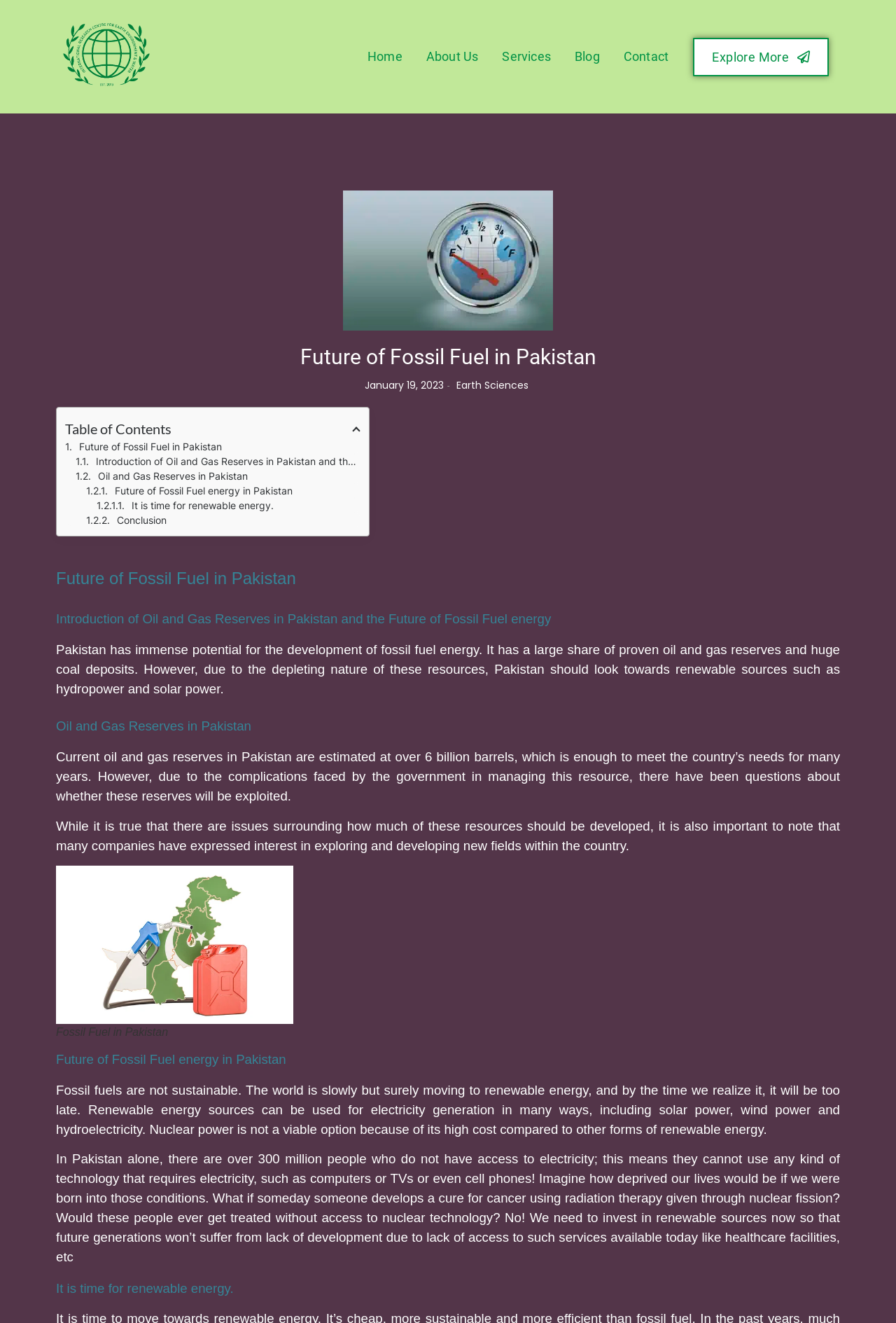Please determine the bounding box coordinates, formatted as (top-left x, top-left y, bottom-right x, bottom-right y), with all values as floating point numbers between 0 and 1. Identify the bounding box of the region described as: Blog

[0.636, 0.028, 0.675, 0.058]